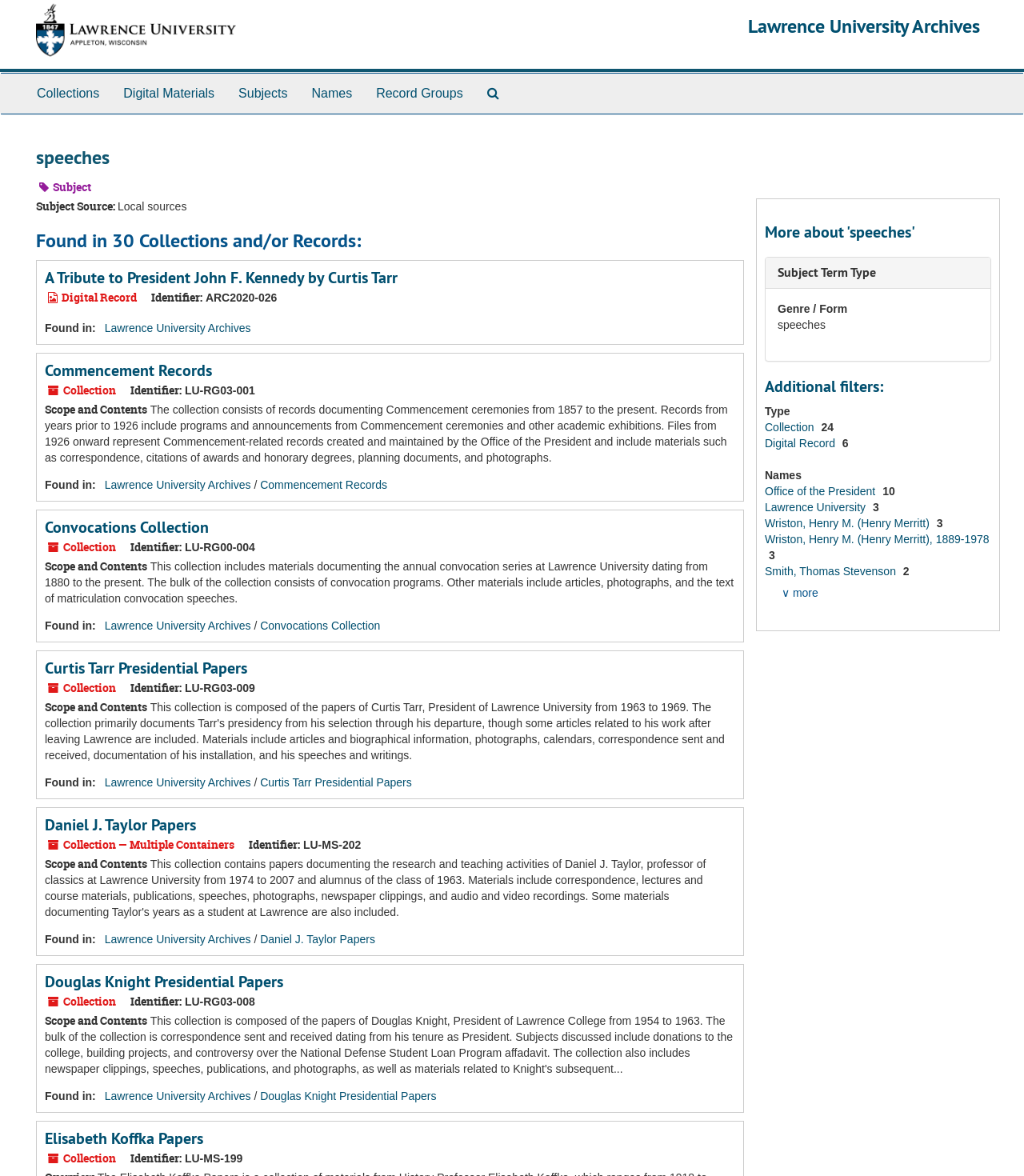Bounding box coordinates are to be given in the format (top-left x, top-left y, bottom-right x, bottom-right y). All values must be floating point numbers between 0 and 1. Provide the bounding box coordinate for the UI element described as: Subjects

[0.221, 0.063, 0.293, 0.097]